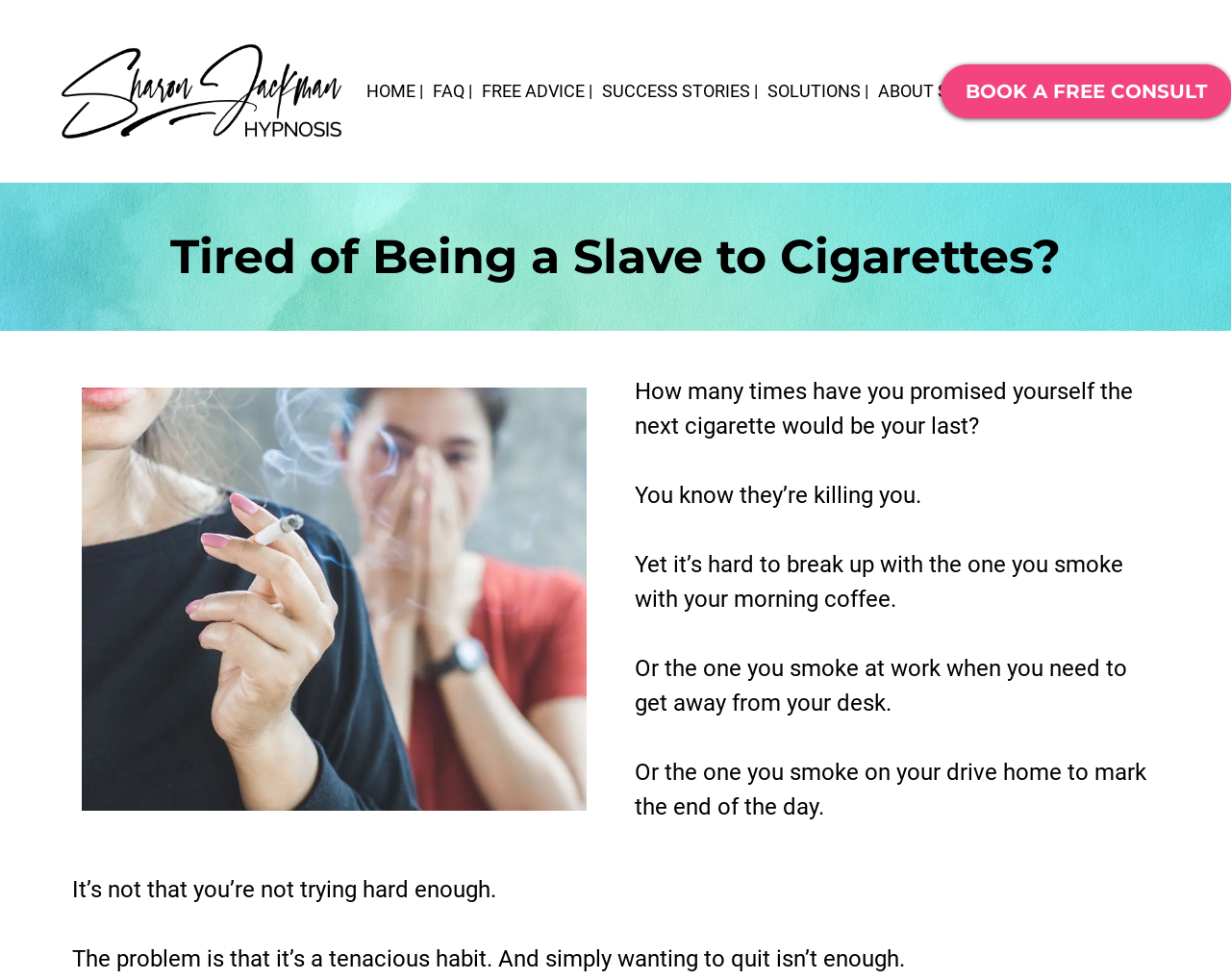Give the bounding box coordinates for this UI element: "FAQ |". The coordinates should be four float numbers between 0 and 1, arranged as [left, top, right, bottom].

[0.348, 0.078, 0.388, 0.108]